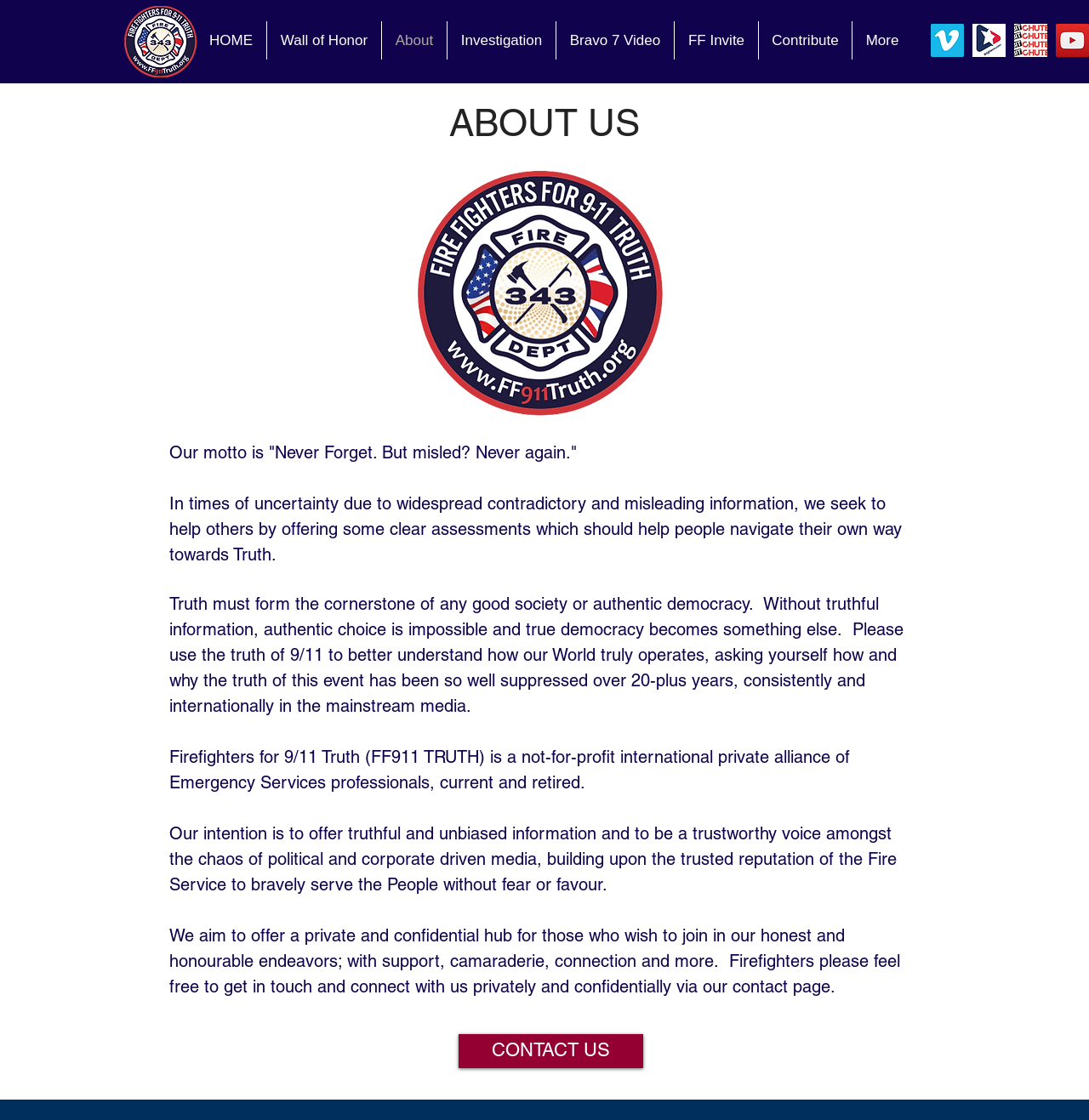Determine the bounding box coordinates for the element that should be clicked to follow this instruction: "Search for a keyword". The coordinates should be given as four float numbers between 0 and 1, in the format [left, top, right, bottom].

None